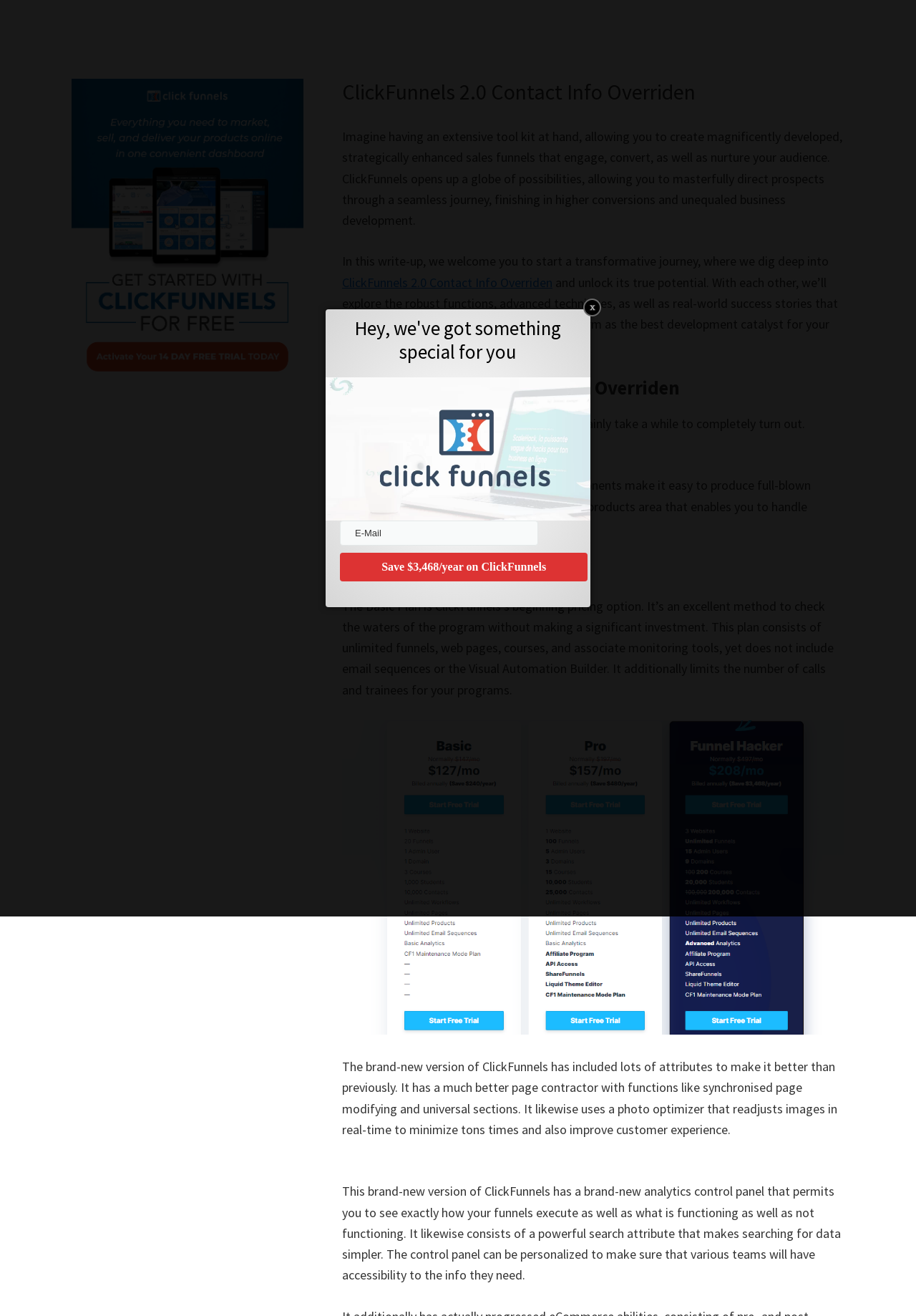Using the webpage screenshot and the element description ClickFunnels 2.0 Contact Info Overriden, determine the bounding box coordinates. Specify the coordinates in the format (top-left x, top-left y, bottom-right x, bottom-right y) with values ranging from 0 to 1.

[0.373, 0.208, 0.603, 0.221]